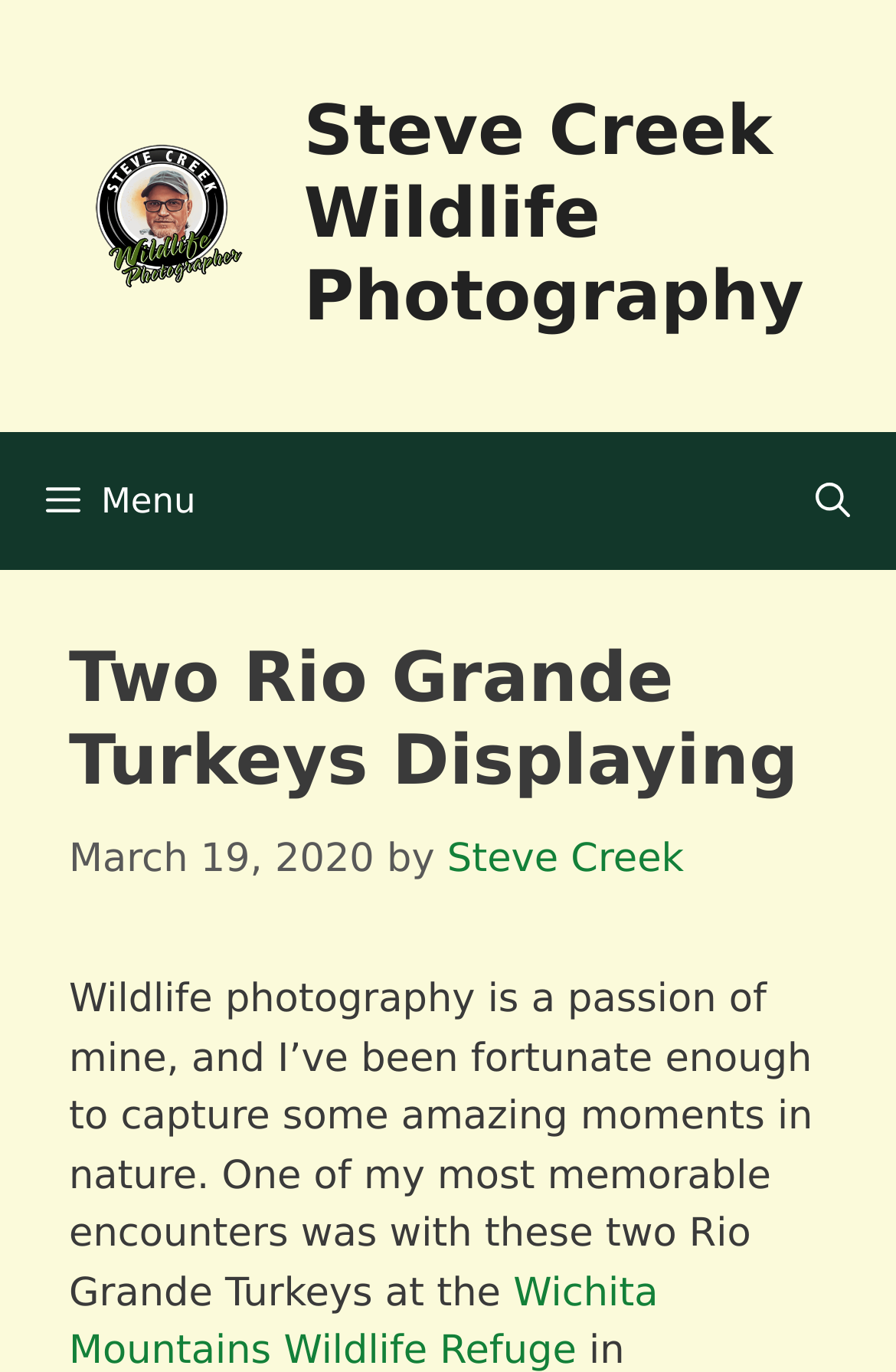Identify the bounding box coordinates for the UI element described as: "aria-label="Open Search Bar"".

[0.859, 0.315, 1.0, 0.415]